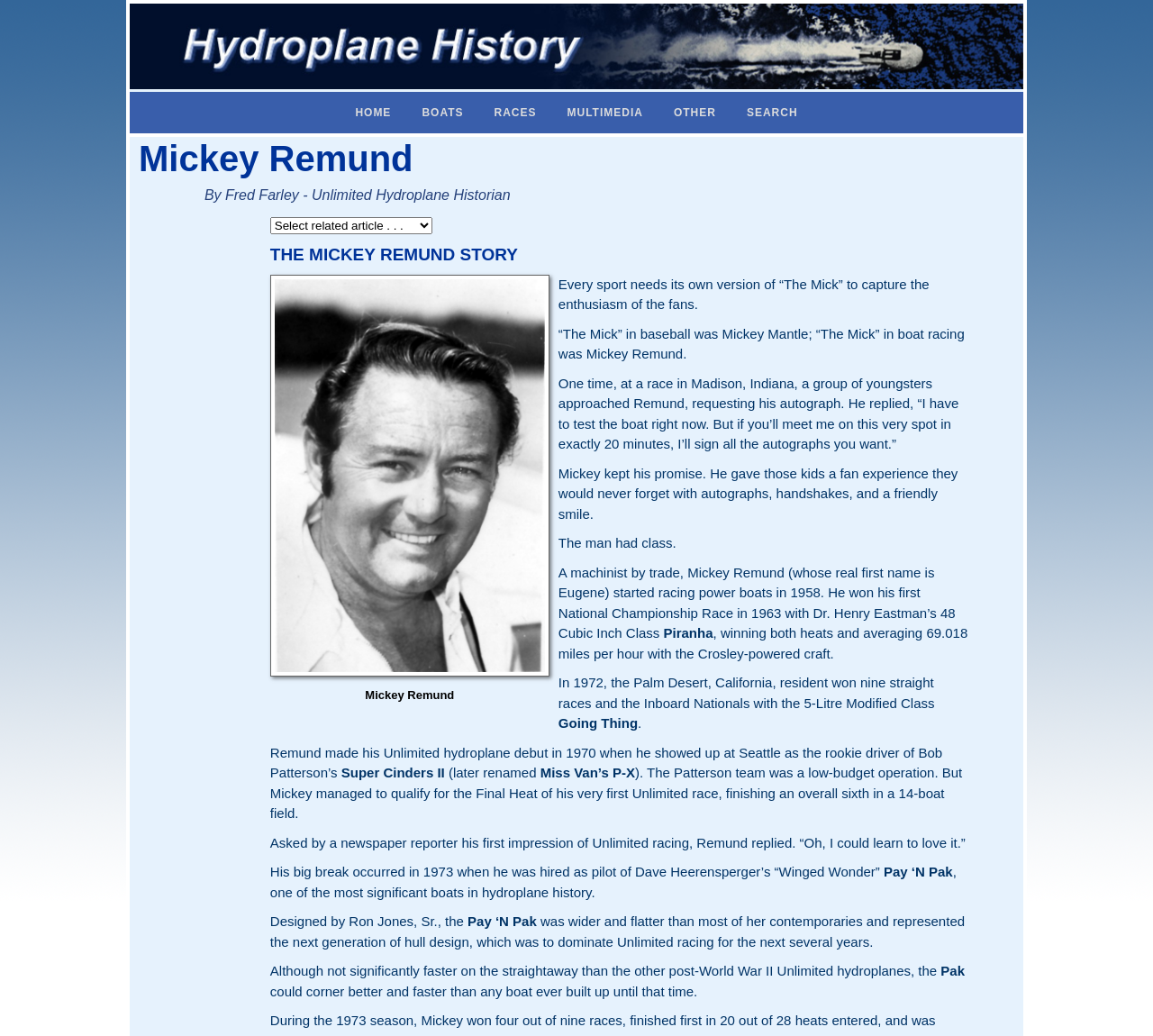What is the name of the boat that Mickey Remund drove in 1970?
Examine the screenshot and reply with a single word or phrase.

Super Cinders II